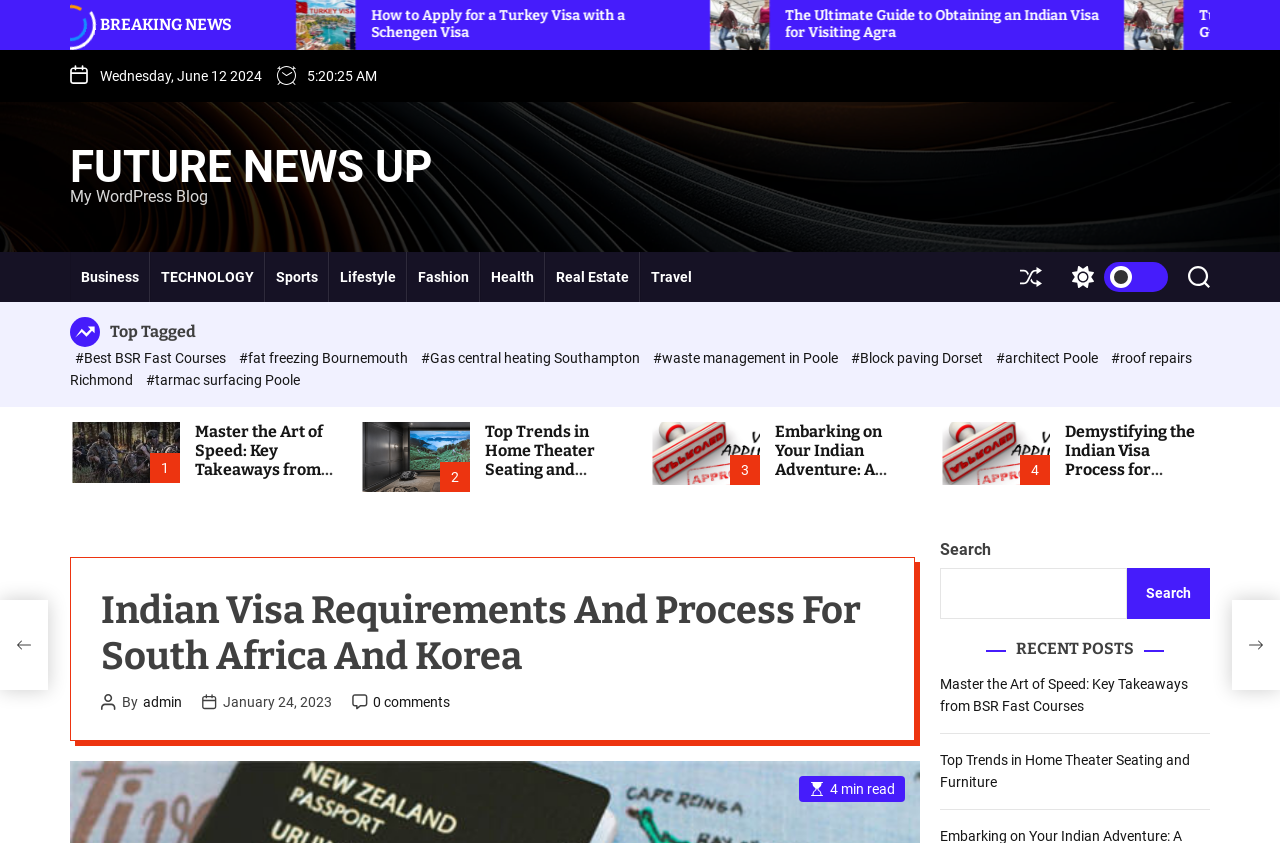Identify the text that serves as the heading for the webpage and generate it.

Indian Visa Requirements And Process For South Africa And Korea